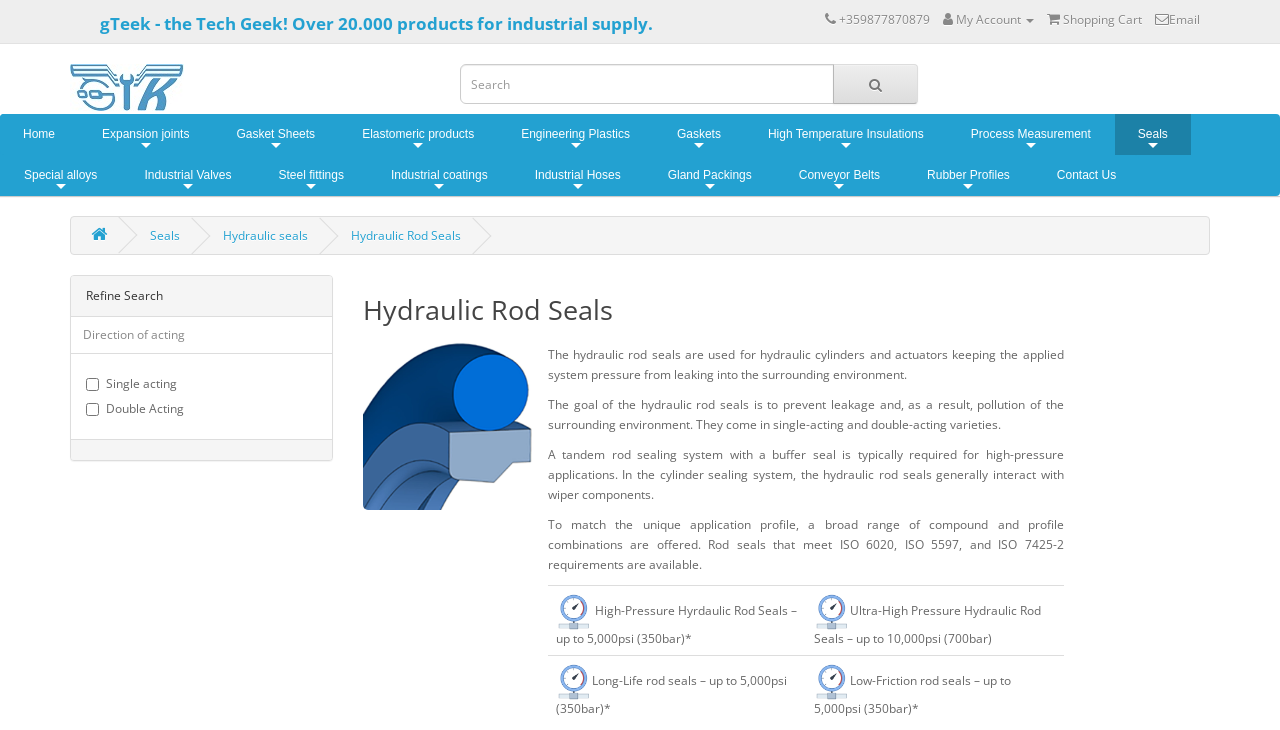Can you pinpoint the bounding box coordinates for the clickable element required for this instruction: "Go to Home page"? The coordinates should be four float numbers between 0 and 1, i.e., [left, top, right, bottom].

[0.0, 0.156, 0.061, 0.212]